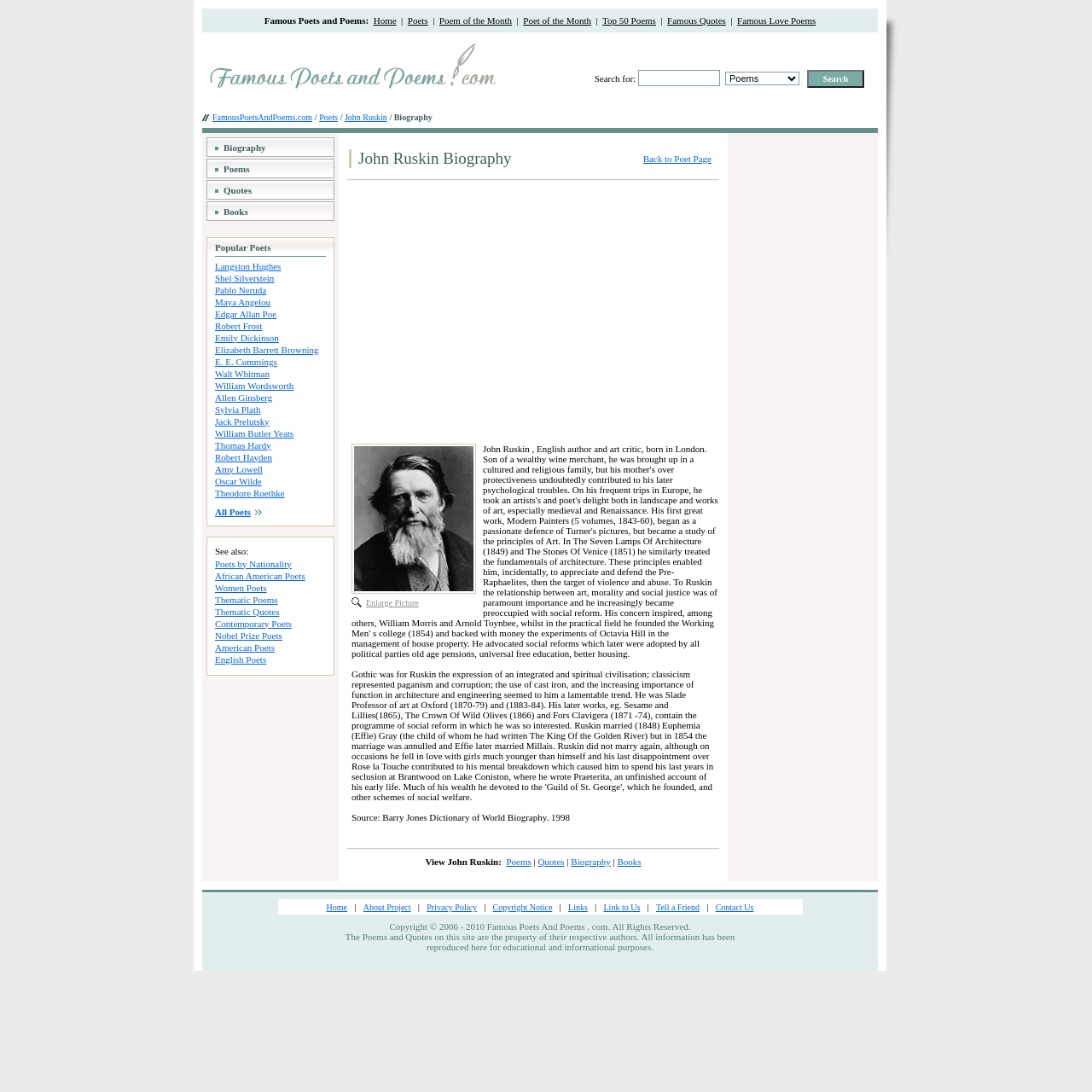What is the search function for?
Use the information from the image to give a detailed answer to the question.

The search function is located in the top navigation bar and has a placeholder text 'Search for: Poems'. This suggests that the search function is intended for searching for poems.